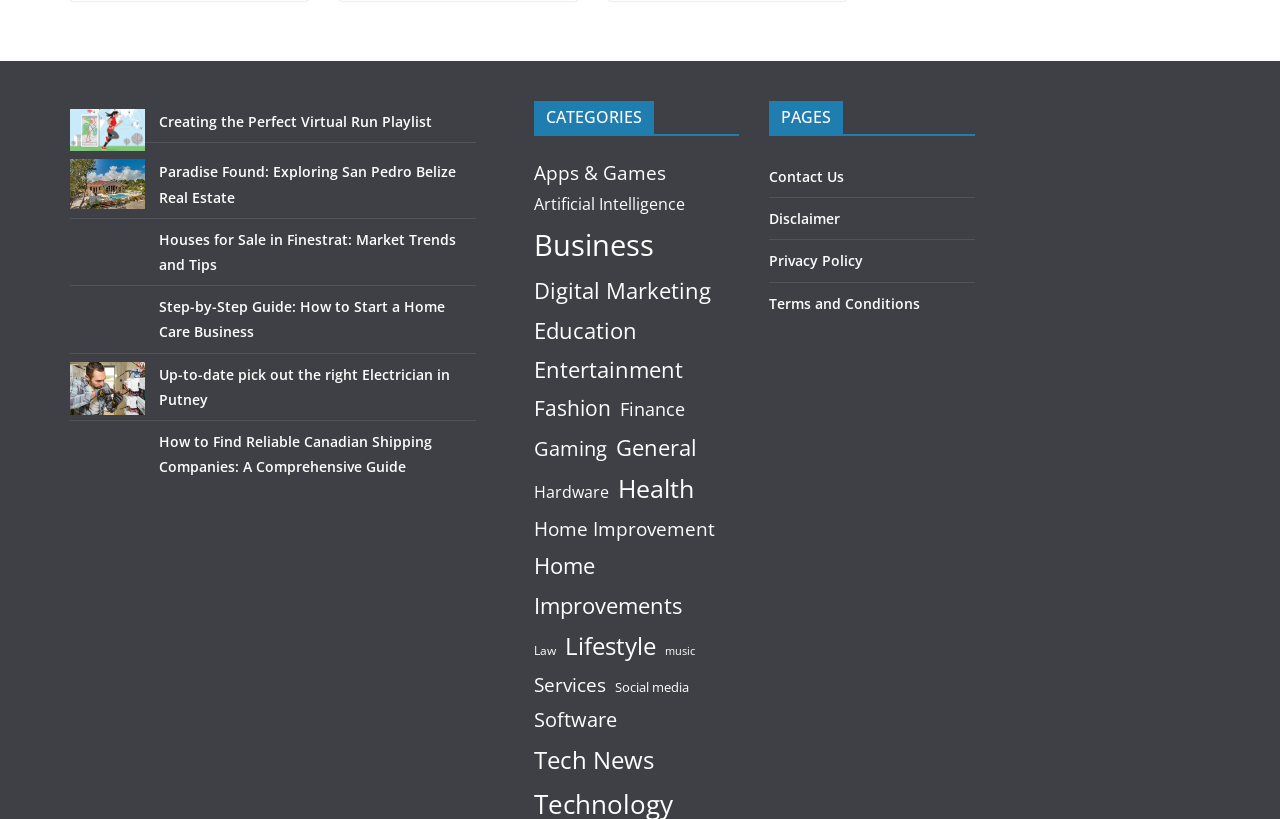Use the details in the image to answer the question thoroughly: 
What is the title of the last article on the webpage?

The last article on the webpage is 'How to Find Reliable Canadian Shipping Companies: A Comprehensive Guide', which suggests that the title of this article is related to finding reliable shipping companies in Canada.